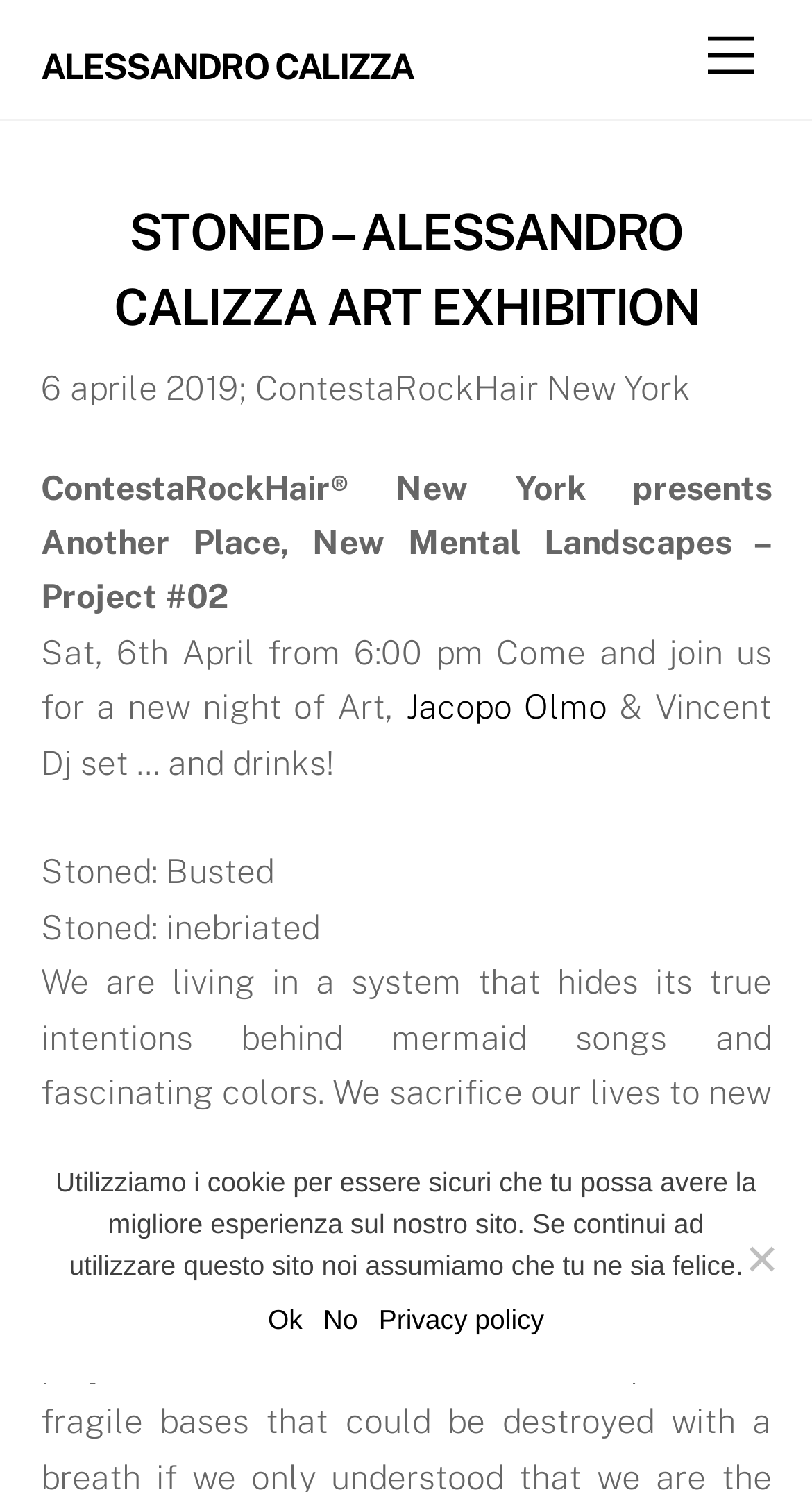Based on the element description, predict the bounding box coordinates (top-left x, top-left y, bottom-right x, bottom-right y) for the UI element in the screenshot: Alessandro Calizza

[0.05, 0.031, 0.508, 0.059]